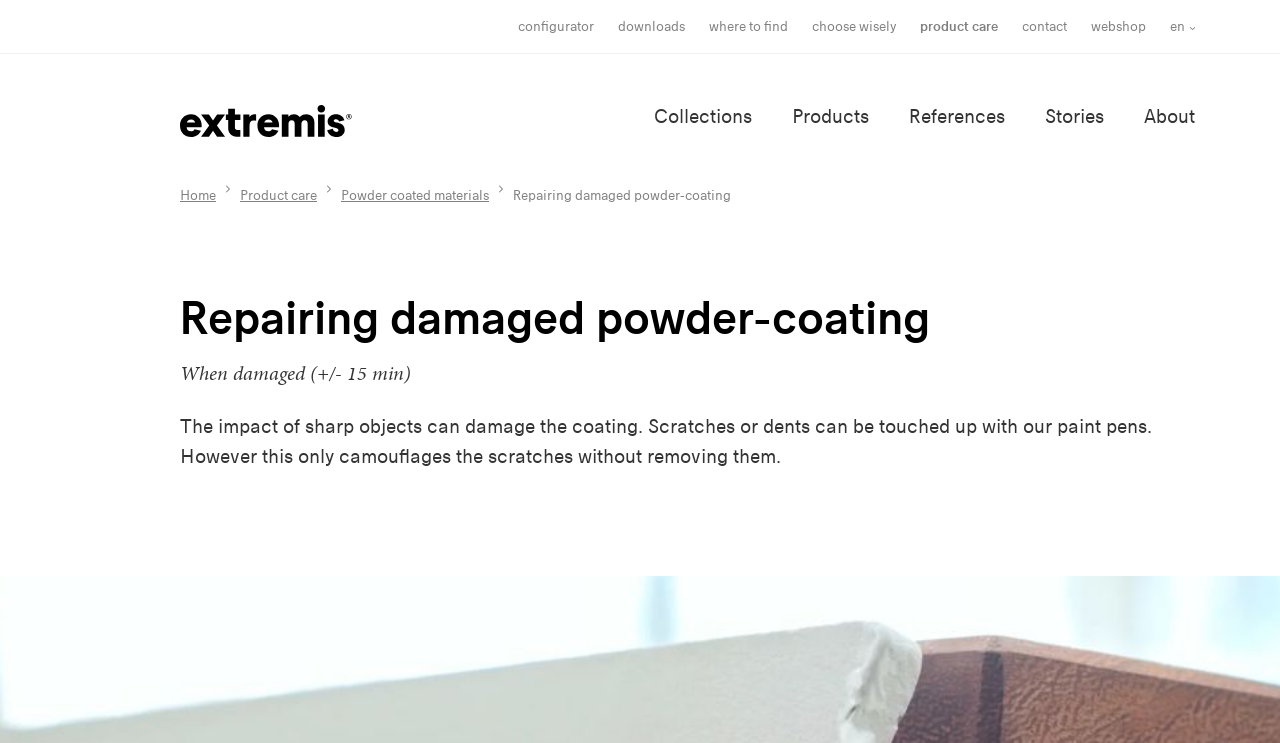Using the provided element description: "About", identify the bounding box coordinates. The coordinates should be four floats between 0 and 1 in the order [left, top, right, bottom].

[0.894, 0.141, 0.934, 0.172]